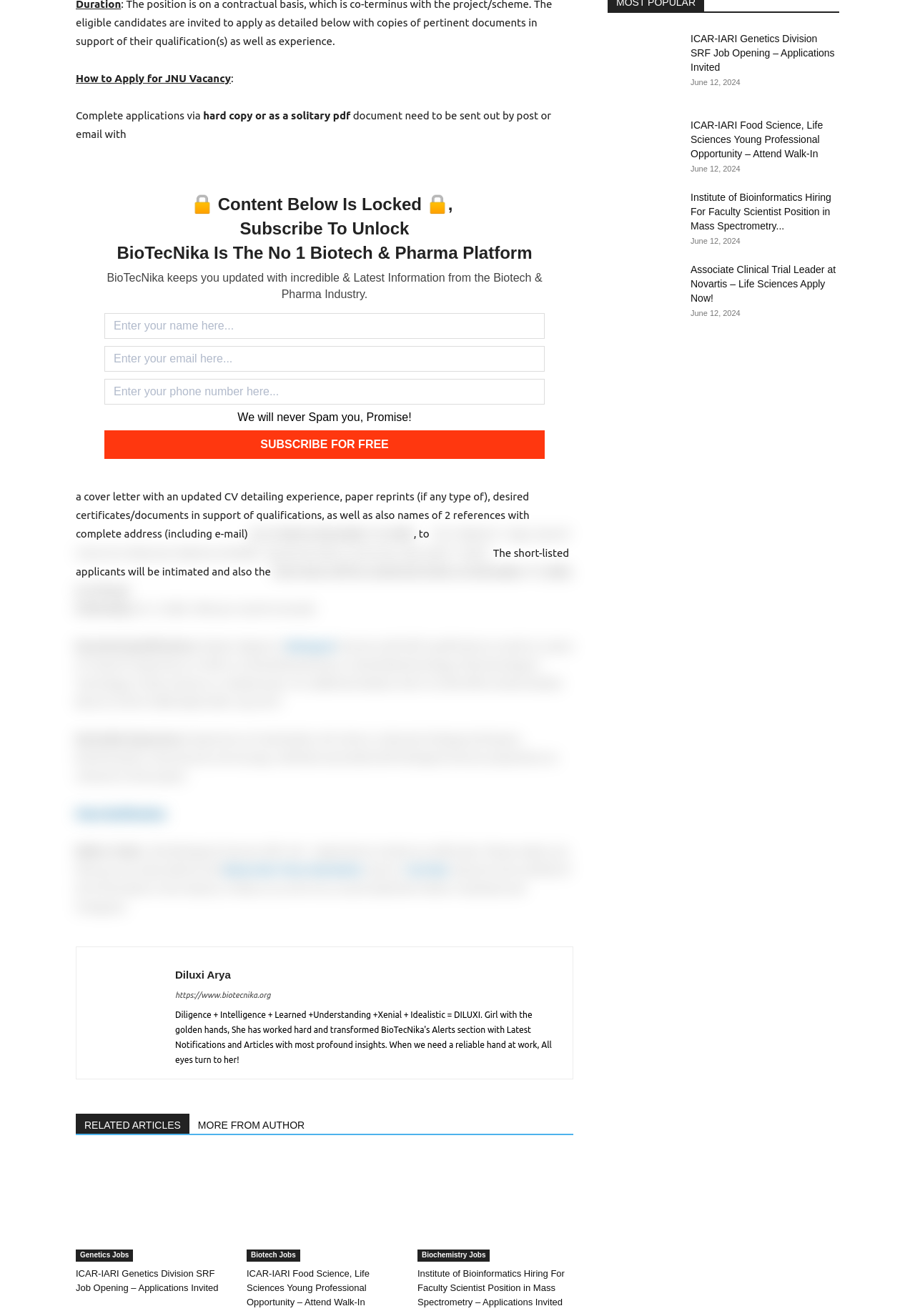Please locate the bounding box coordinates for the element that should be clicked to achieve the following instruction: "Enter email". Ensure the coordinates are given as four float numbers between 0 and 1, i.e., [left, top, right, bottom].

[0.114, 0.263, 0.595, 0.283]